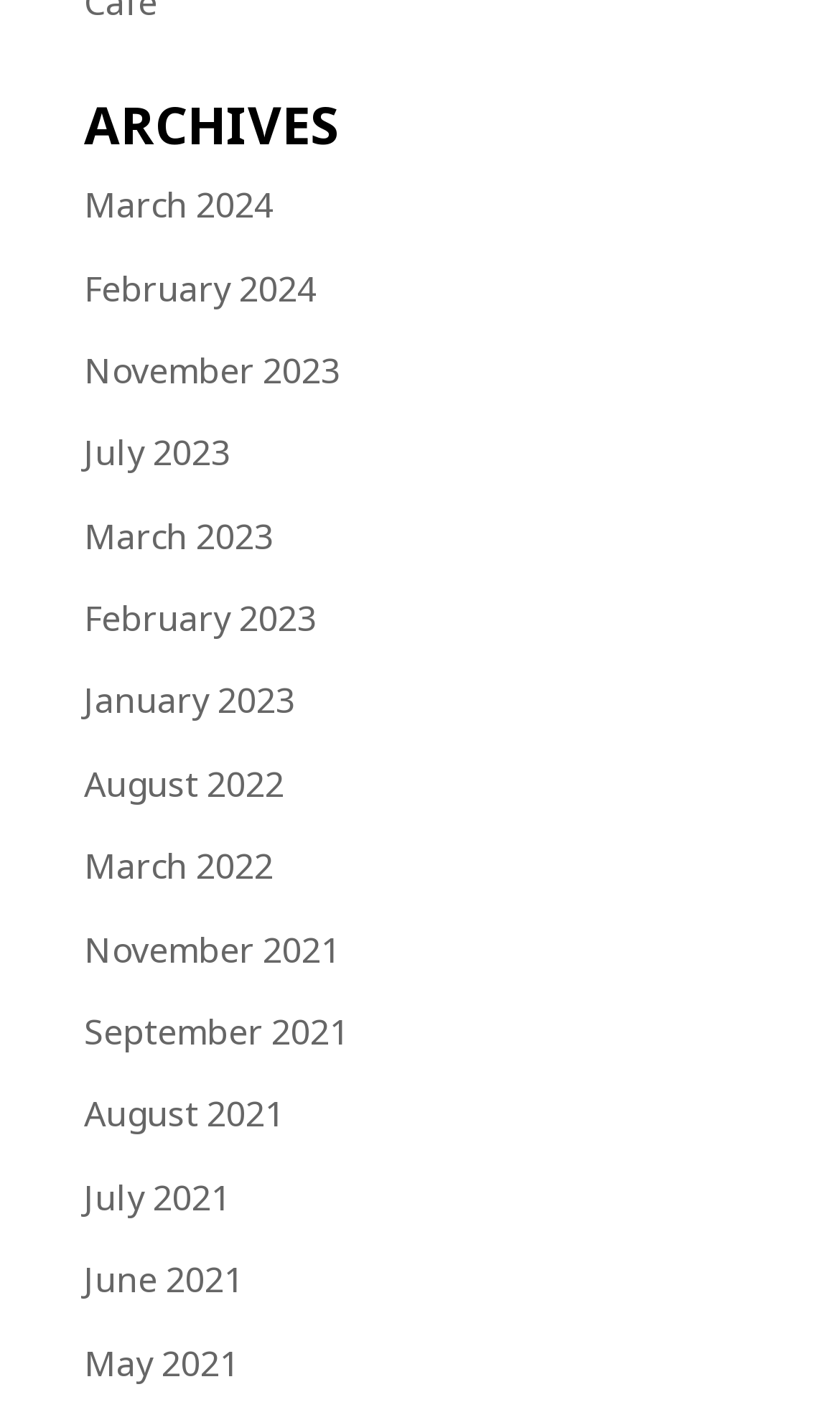Using the webpage screenshot, locate the HTML element that fits the following description and provide its bounding box: "Menu and widgets".

None